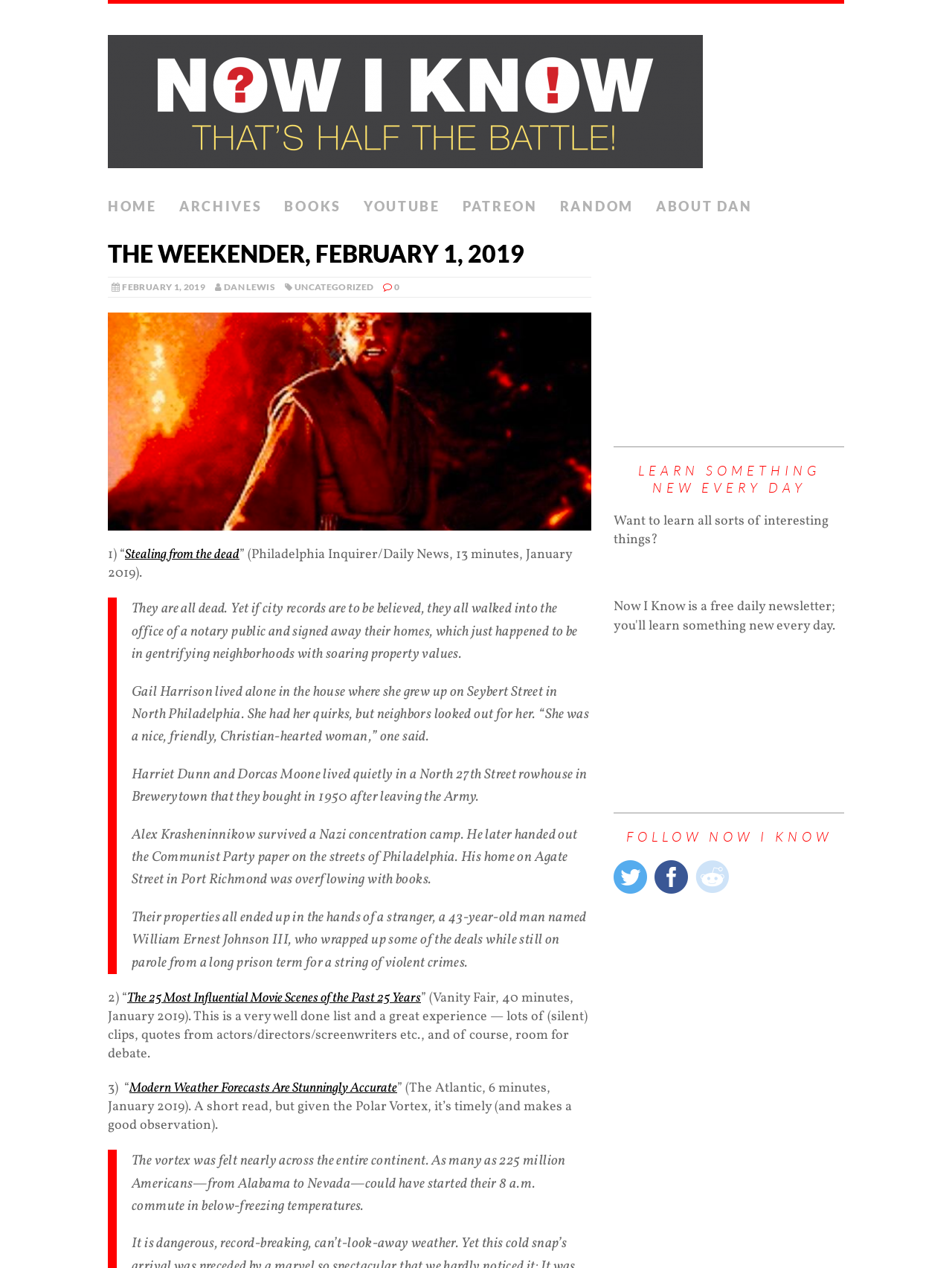Determine the main heading text of the webpage.

THE WEEKENDER, FEBRUARY 1, 2019